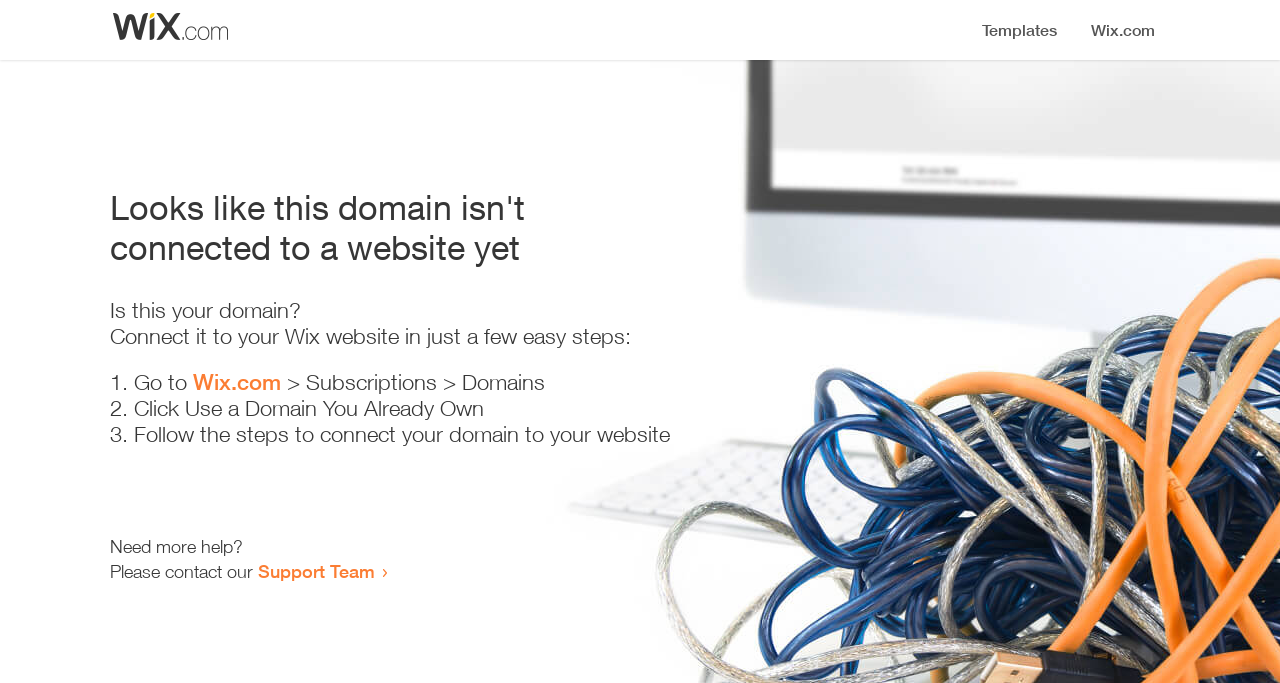Produce an extensive caption that describes everything on the webpage.

The webpage appears to be an error page, indicating that a domain is not connected to a website yet. At the top, there is a small image, likely a logo or icon. Below the image, a prominent heading reads "Looks like this domain isn't connected to a website yet". 

Underneath the heading, there is a series of instructions to connect the domain to a Wix website. The instructions are presented in a step-by-step format, with each step marked by a numbered list marker (1., 2., 3.). The first step is to "Go to Wix.com > Subscriptions > Domains", with a link to Wix.com provided. The second step is to "Click Use a Domain You Already Own", and the third step is to "Follow the steps to connect your domain to your website". 

At the bottom of the page, there is a section offering additional help, with a message "Need more help?" followed by an invitation to contact the Support Team, which is a clickable link.